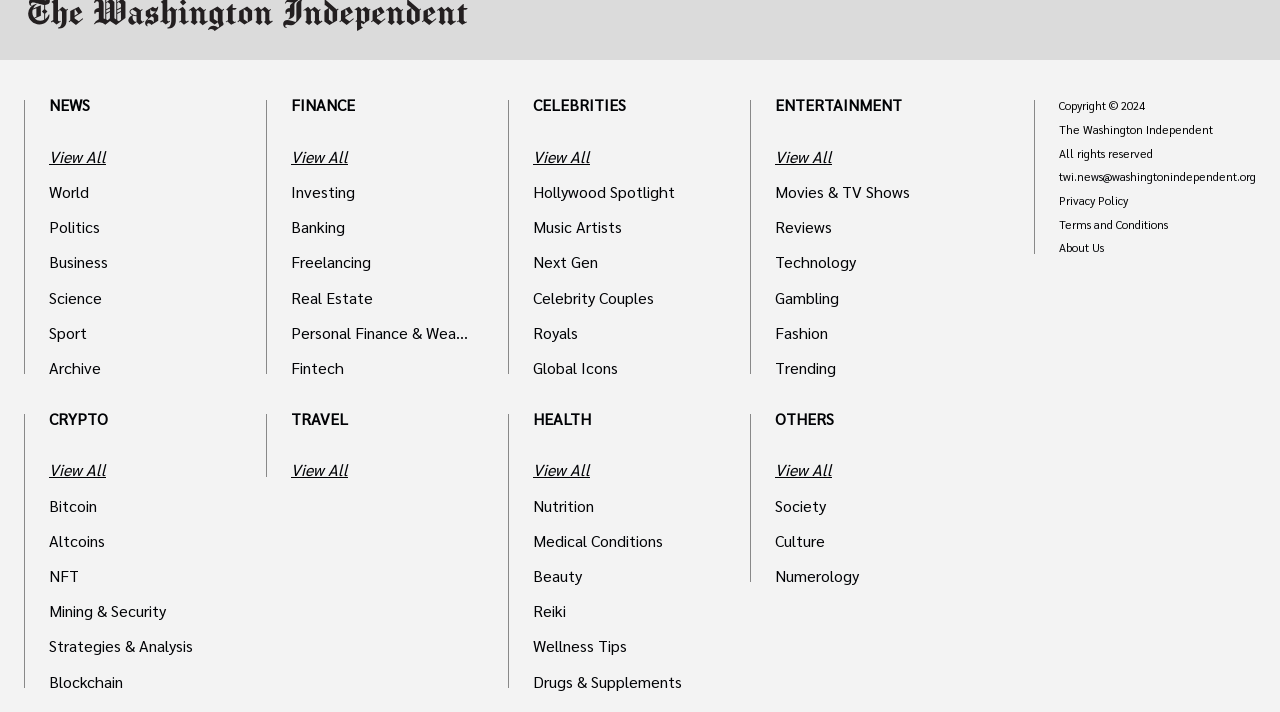Please locate the bounding box coordinates of the element's region that needs to be clicked to follow the instruction: "Explore finance". The bounding box coordinates should be provided as four float numbers between 0 and 1, i.e., [left, top, right, bottom].

[0.227, 0.141, 0.366, 0.157]